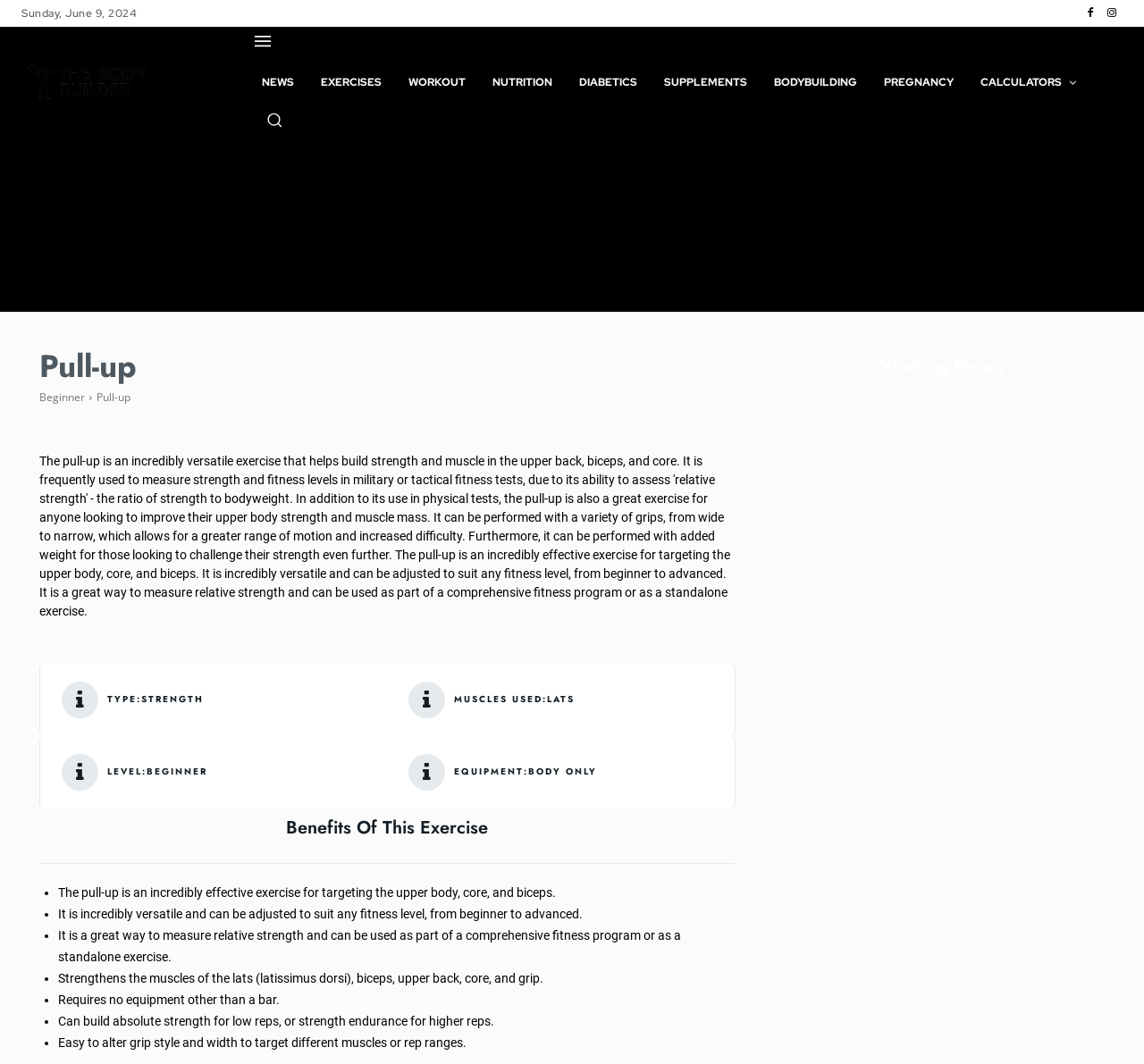Offer a comprehensive description of the webpage’s content and structure.

The webpage is about a guide to pull-up exercises and workouts, specifically focusing on building upper body strength and improving fitness. At the top left corner, there is a date "Sunday, June 9, 2024" and a logo of "The Body Builder" with an image. On the top right corner, there are several links to different sections of the website, including "NEWS", "EXERCISES", "WORKOUT", "NUTRITION", and others.

Below the logo, there is a search button with an image. Next to the search button, there is a heading "Pull-up" and a link to "Beginner" level exercises. 

The main content of the page is divided into sections. The first section describes the pull-up exercise, including its type, muscles used, level, and equipment required. The text explains that the pull-up is a strength exercise that targets the lats, biceps, upper back, core, and grip, and can be adjusted to suit different fitness levels.

The next section is titled "Benefits Of This Exercise" and lists several benefits of doing pull-ups, including their effectiveness in targeting the upper body, core, and biceps, their versatility, and their ability to measure relative strength. The benefits are listed in bullet points, each starting with a bullet marker.

Finally, there is a section titled "Working Hours" at the bottom right corner of the page, but it does not contain any specific information or content.